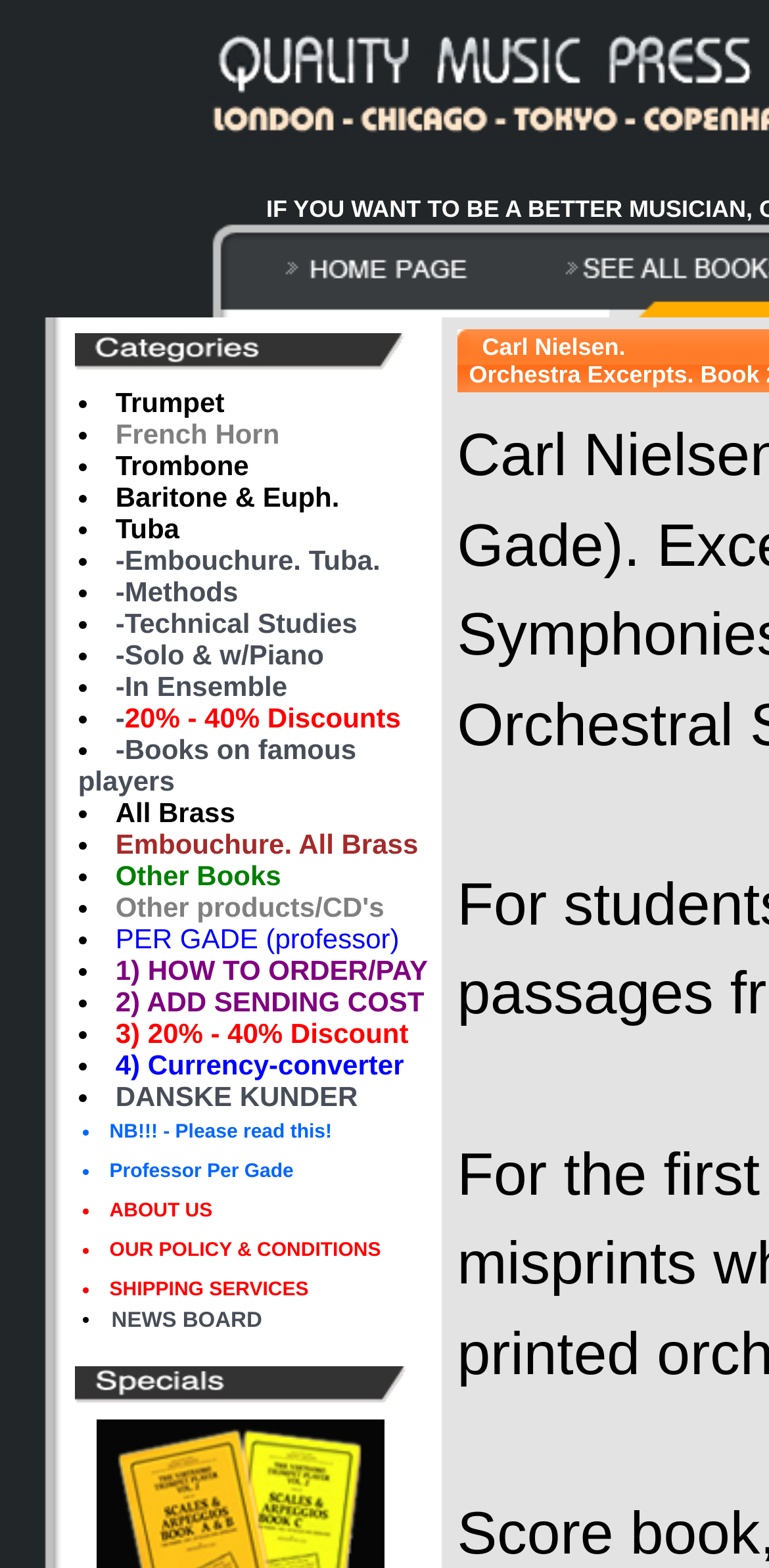Determine the bounding box coordinates of the section to be clicked to follow the instruction: "Check the information about Discounts". The coordinates should be given as four float numbers between 0 and 1, formatted as [left, top, right, bottom].

[0.15, 0.448, 0.521, 0.468]